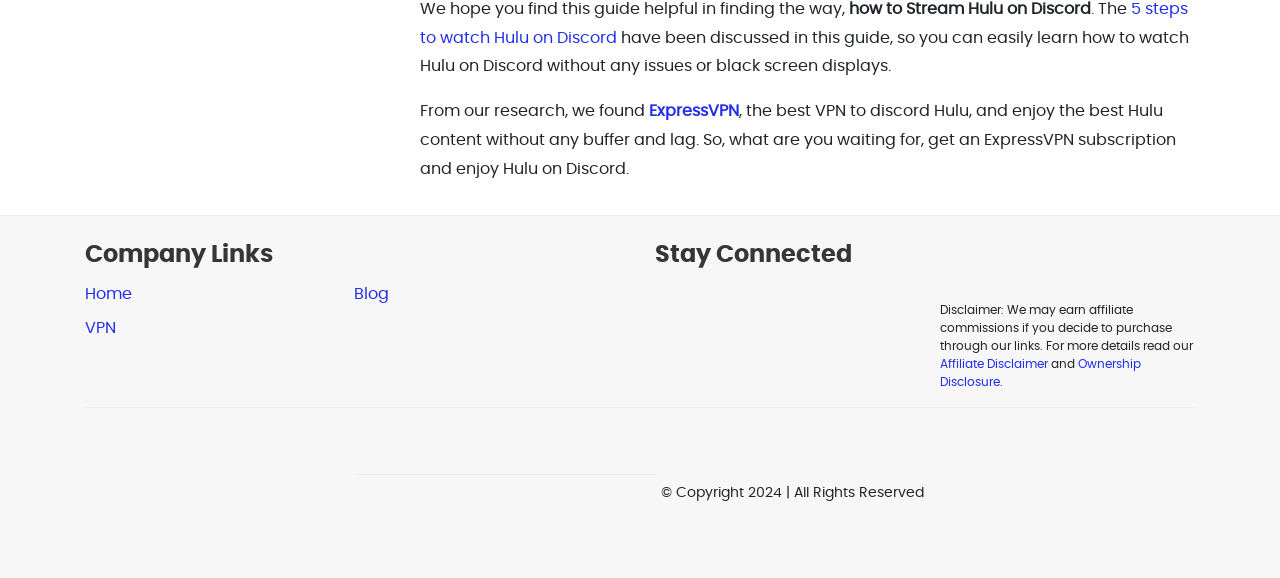Determine the bounding box coordinates for the HTML element described here: "Affiliate Disclaimer".

[0.734, 0.619, 0.819, 0.639]